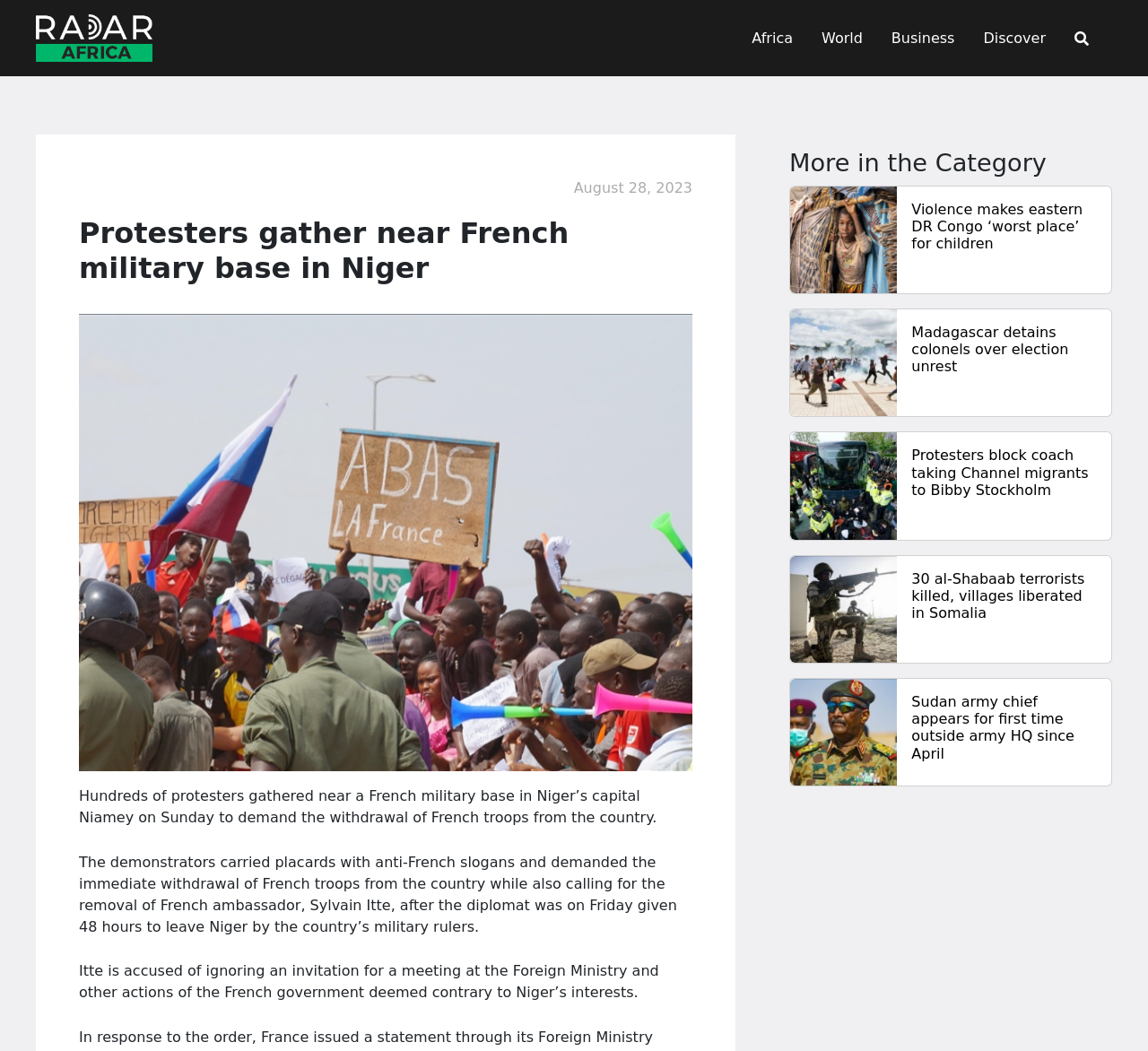Please identify the webpage's heading and generate its text content.

Protesters gather near French military base in Niger